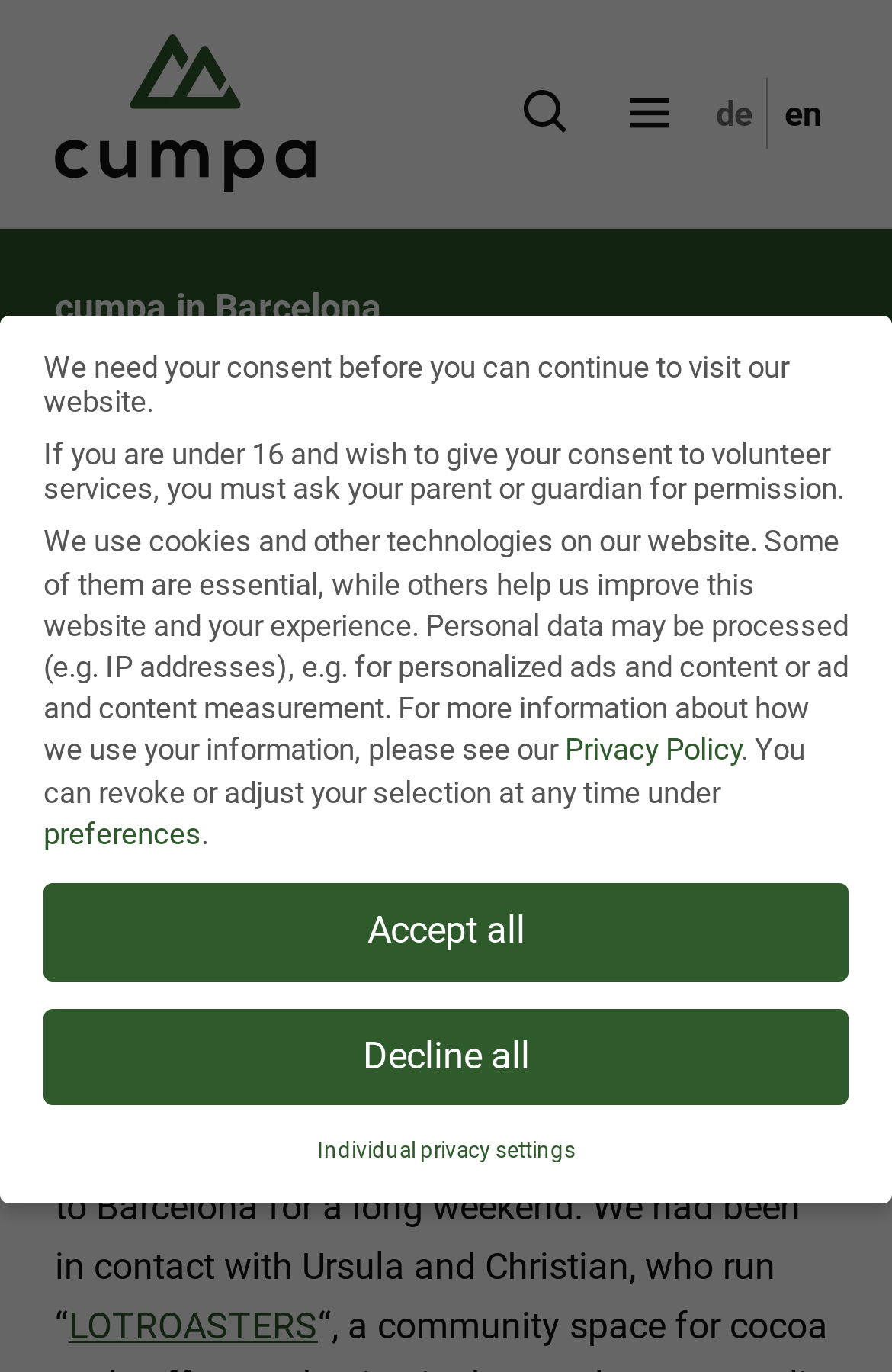What language options are available?
Please give a well-detailed answer to the question.

I found the language options by looking at the top navigation bar, where I saw two links, 'de' and 'en', which suggest that the website is available in German and English.